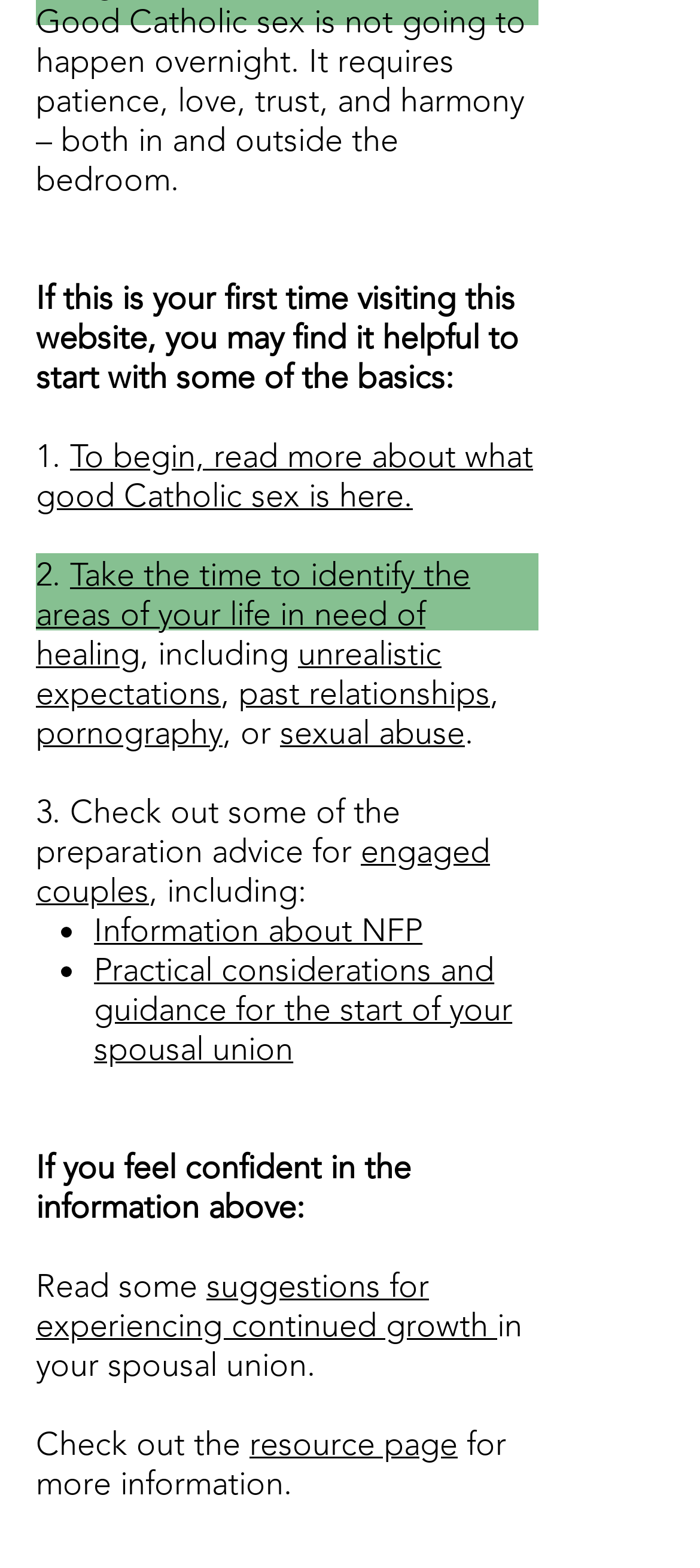Locate the bounding box of the UI element with the following description: "pornography".

[0.051, 0.455, 0.318, 0.48]